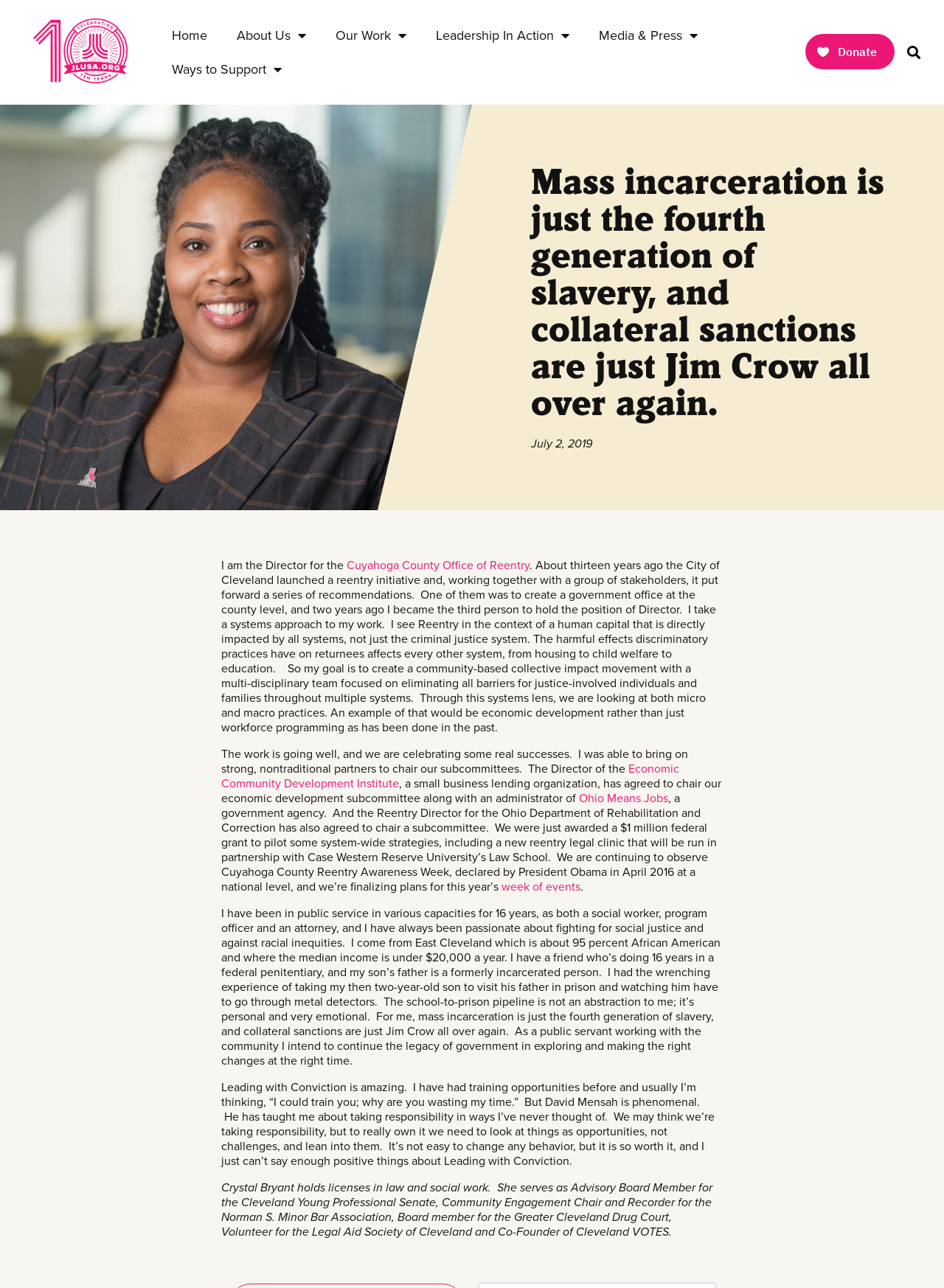Reply to the question with a single word or phrase:
What is the purpose of the 'Donate Button'?

To donate